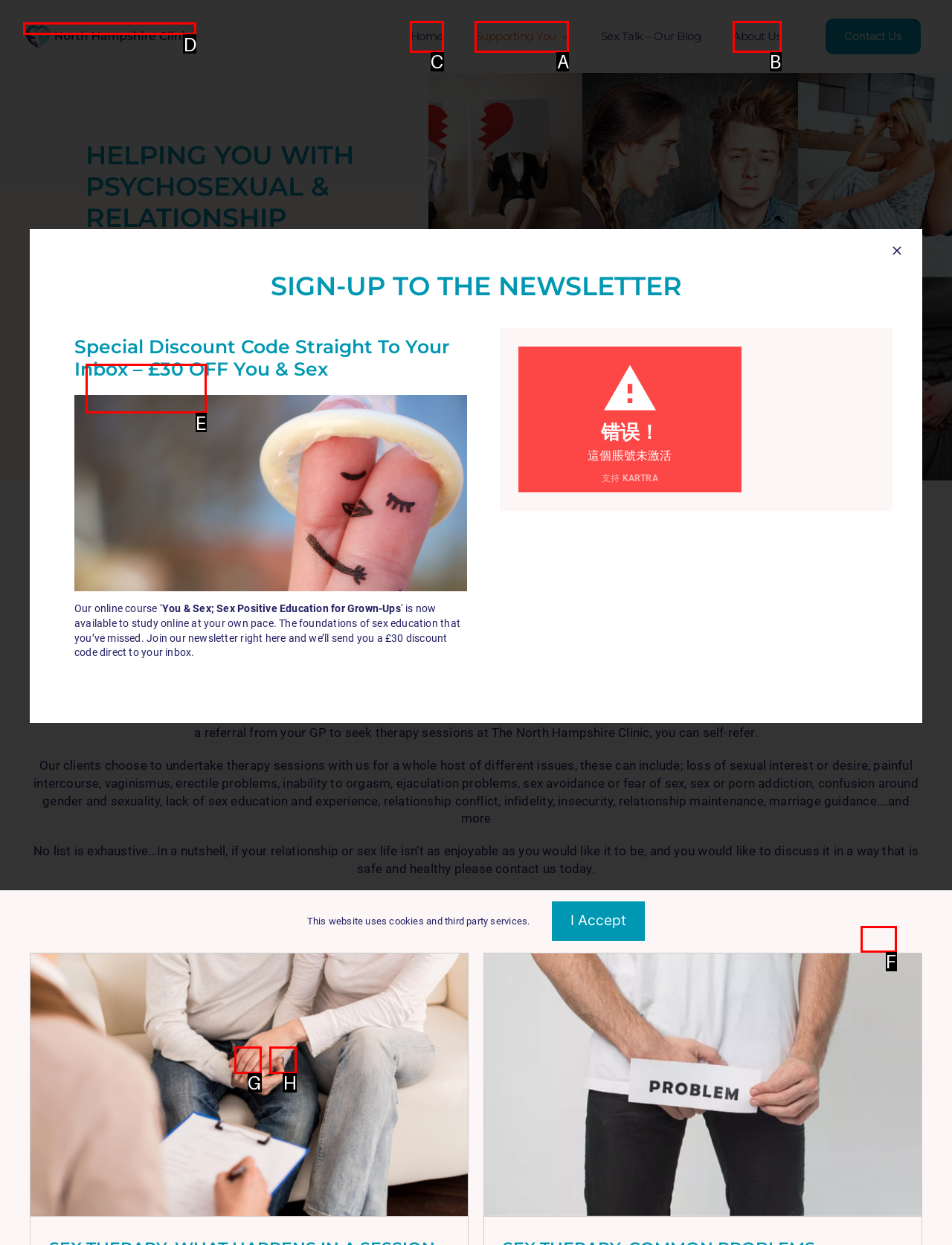Select the appropriate HTML element to click on to finish the task: Click the 'Home' link.
Answer with the letter corresponding to the selected option.

C